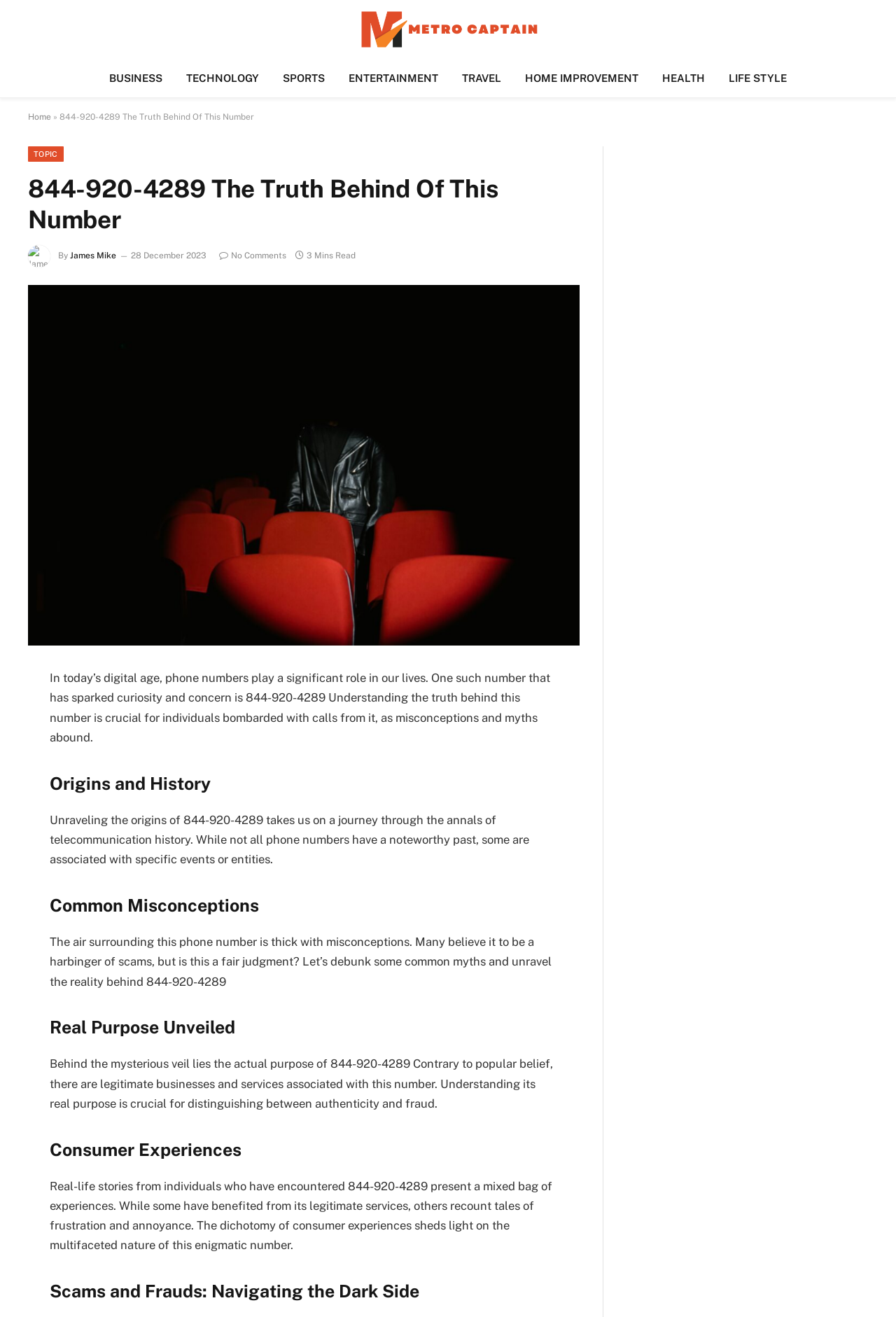Reply to the question below using a single word or brief phrase:
What is the category of the article?

BUSINESS